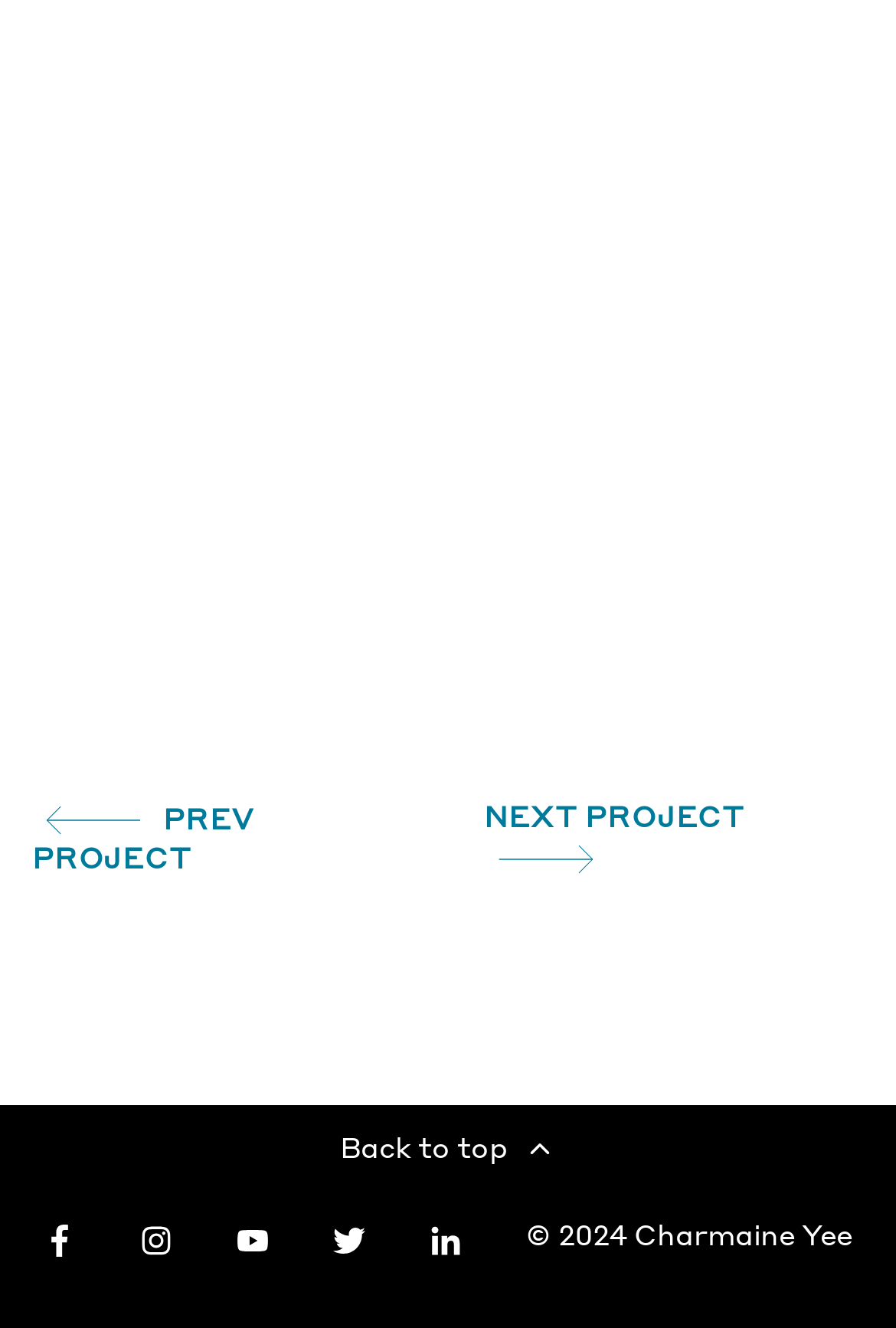Highlight the bounding box coordinates of the region I should click on to meet the following instruction: "visit LinkedIn page".

[0.462, 0.91, 0.515, 0.958]